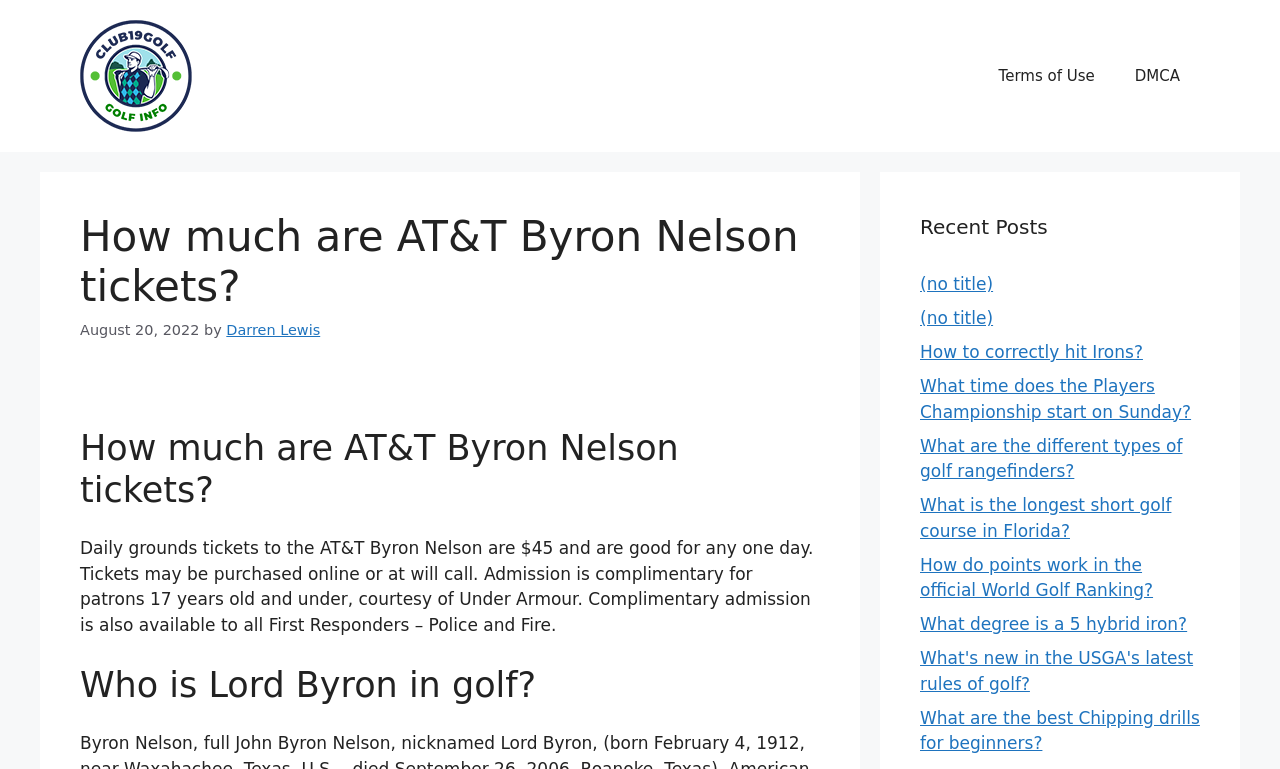Could you highlight the region that needs to be clicked to execute the instruction: "Visit the homepage of Club19Golf.com"?

[0.062, 0.085, 0.15, 0.111]